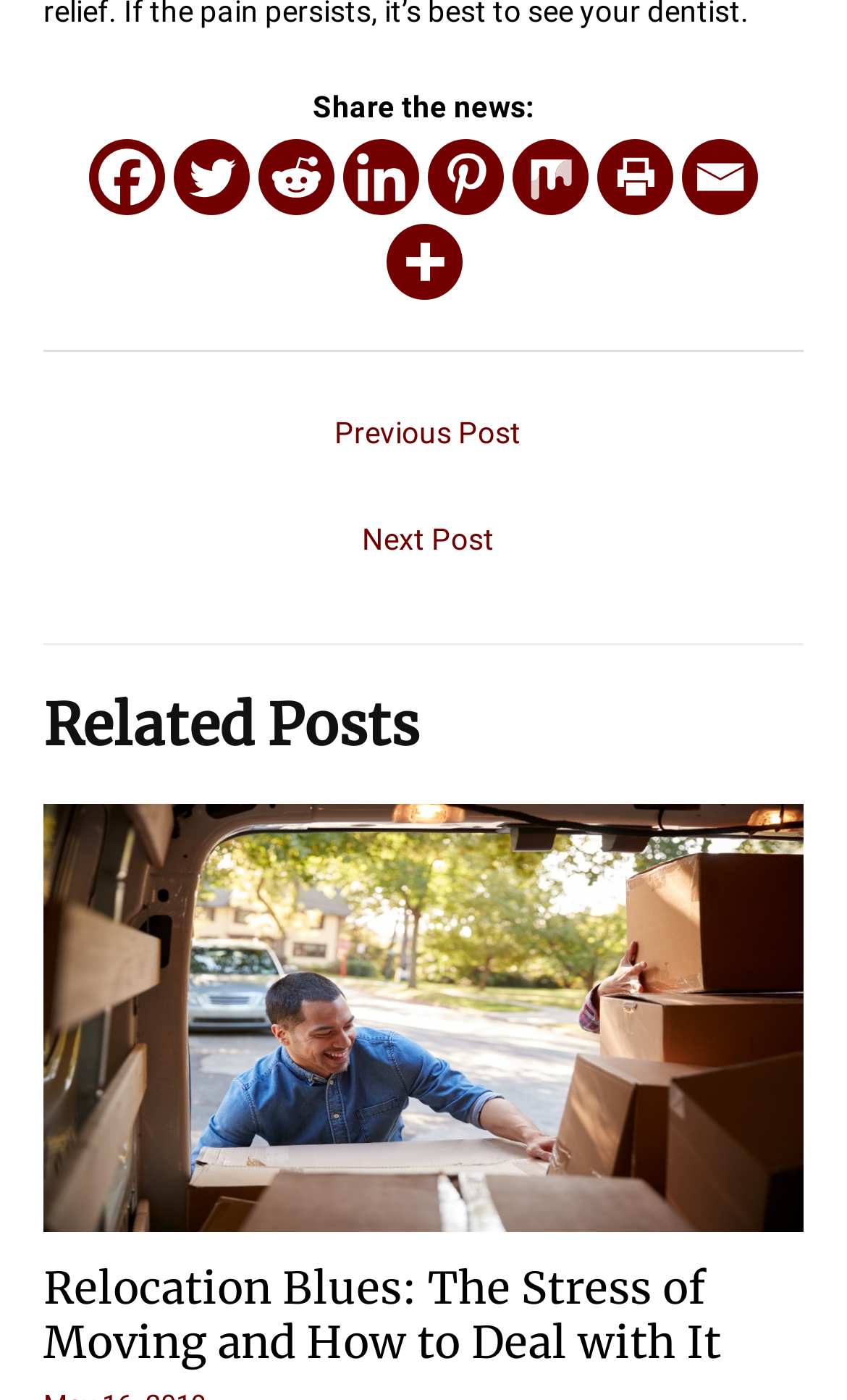Please identify the bounding box coordinates of the clickable area that will allow you to execute the instruction: "Go to previous post".

[0.056, 0.287, 0.954, 0.336]